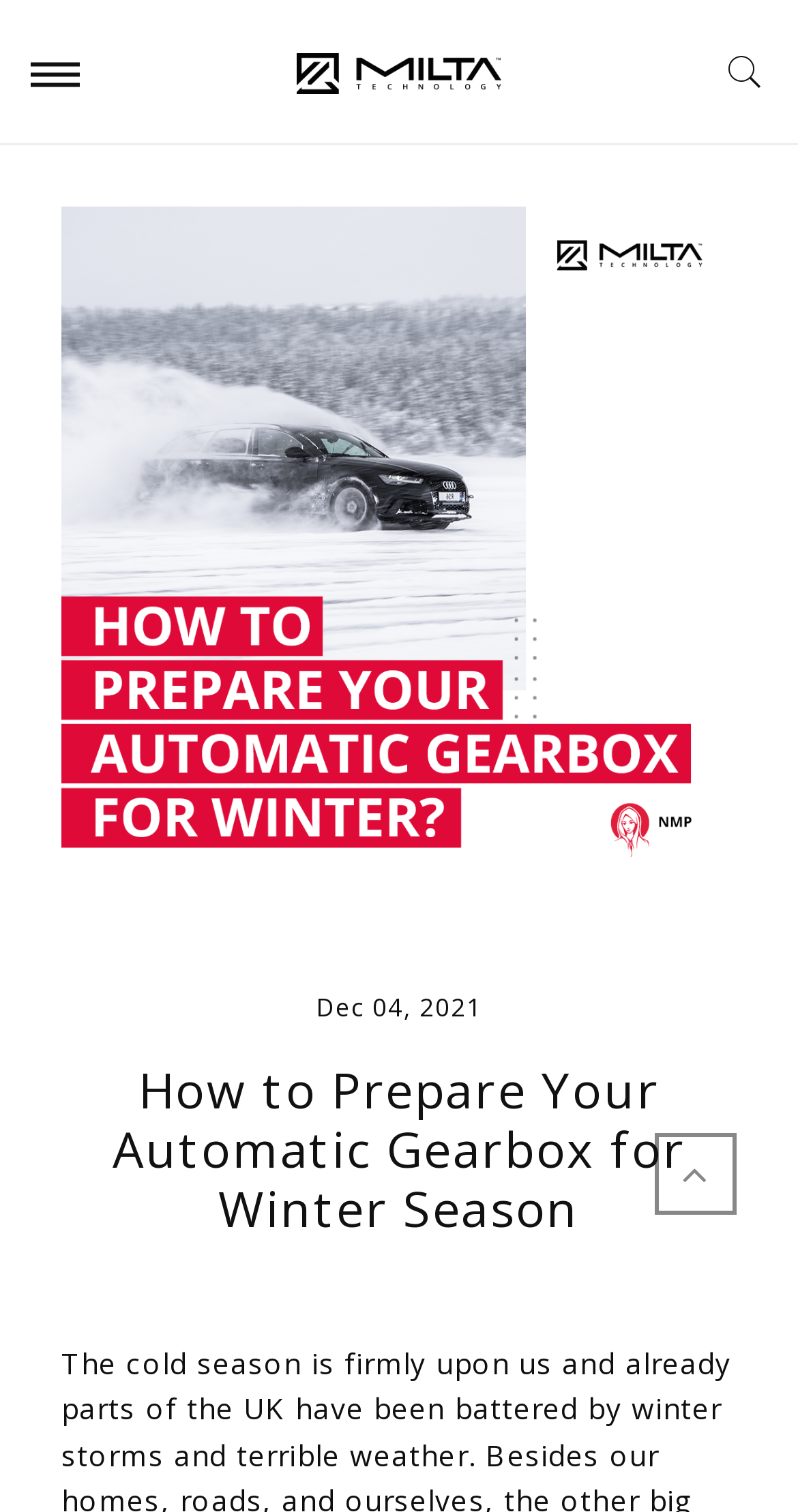Answer the question using only one word or a concise phrase: What is the topic of the article?

Preparing automatic gearbox for winter